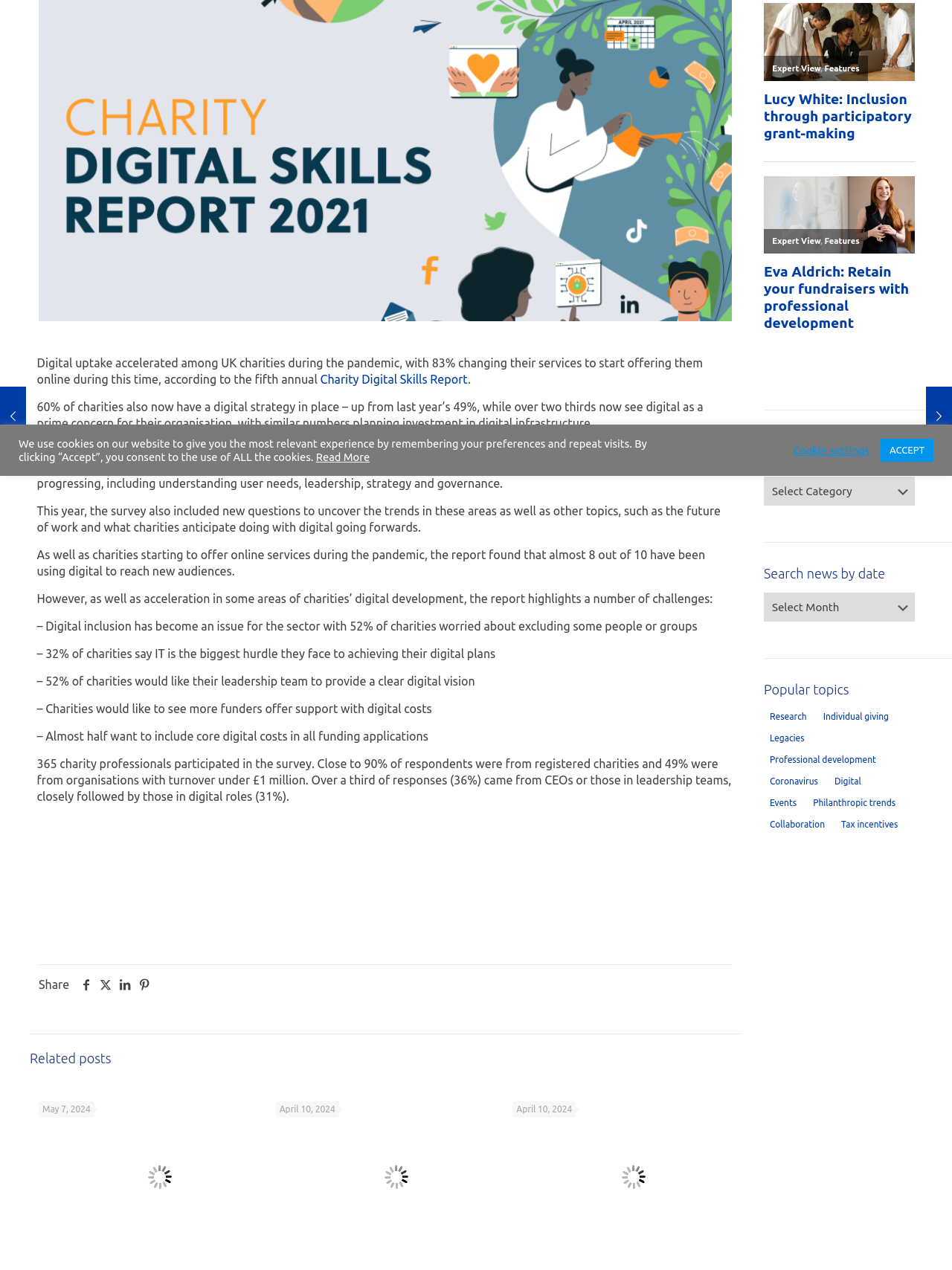Identify the bounding box for the UI element described as: "Zoe Amar Digital". Ensure the coordinates are four float numbers between 0 and 1, formatted as [left, top, right, bottom].

[0.245, 0.349, 0.34, 0.36]